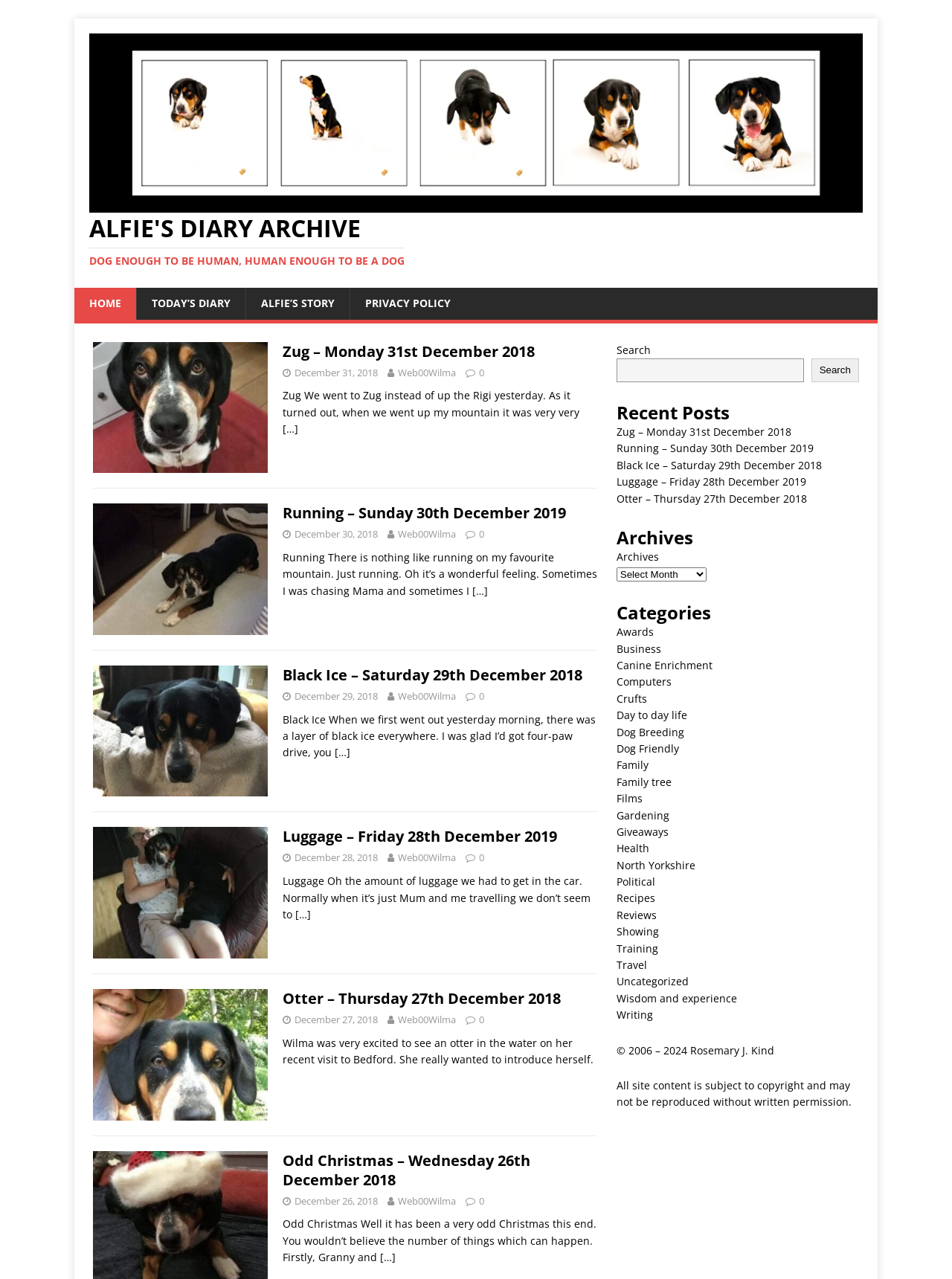Determine the bounding box coordinates for the UI element described. Format the coordinates as (top-left x, top-left y, bottom-right x, bottom-right y) and ensure all values are between 0 and 1. Element description: Family tree

[0.647, 0.606, 0.705, 0.617]